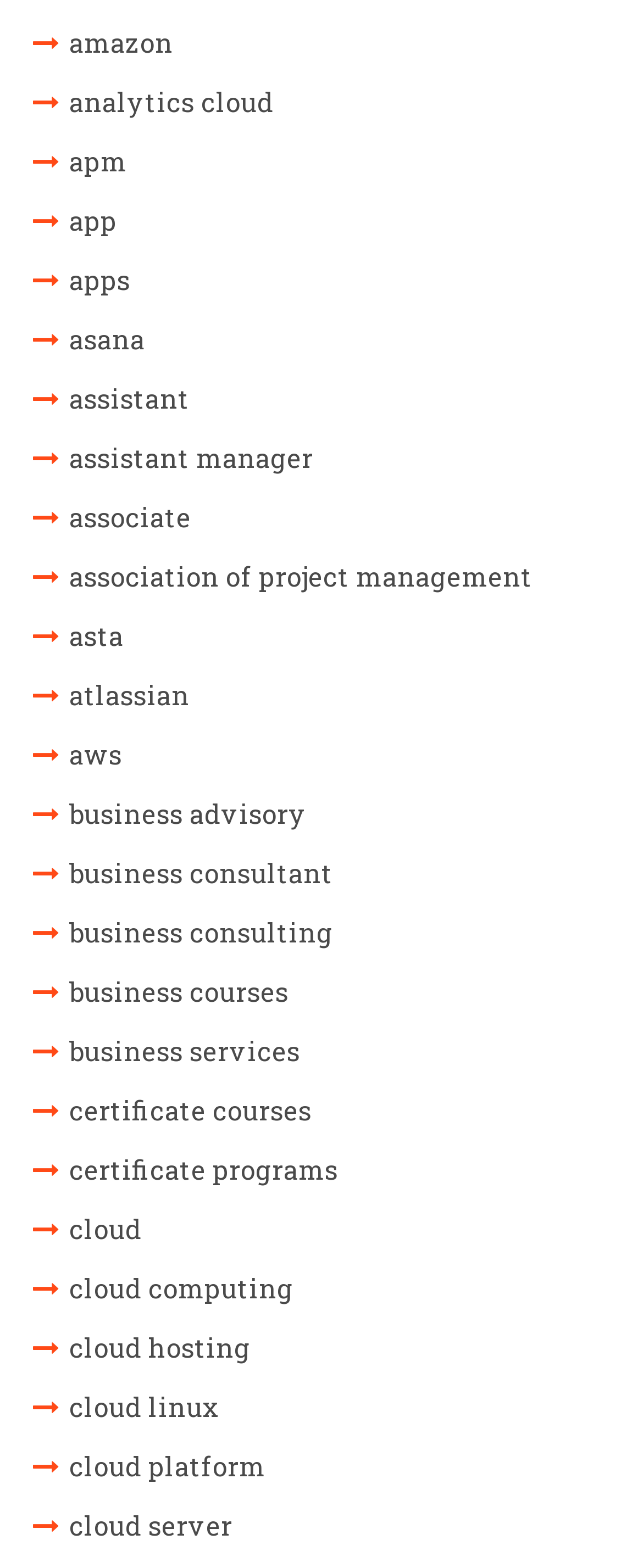Can you specify the bounding box coordinates of the area that needs to be clicked to fulfill the following instruction: "click on amazon"?

[0.108, 0.009, 0.269, 0.047]